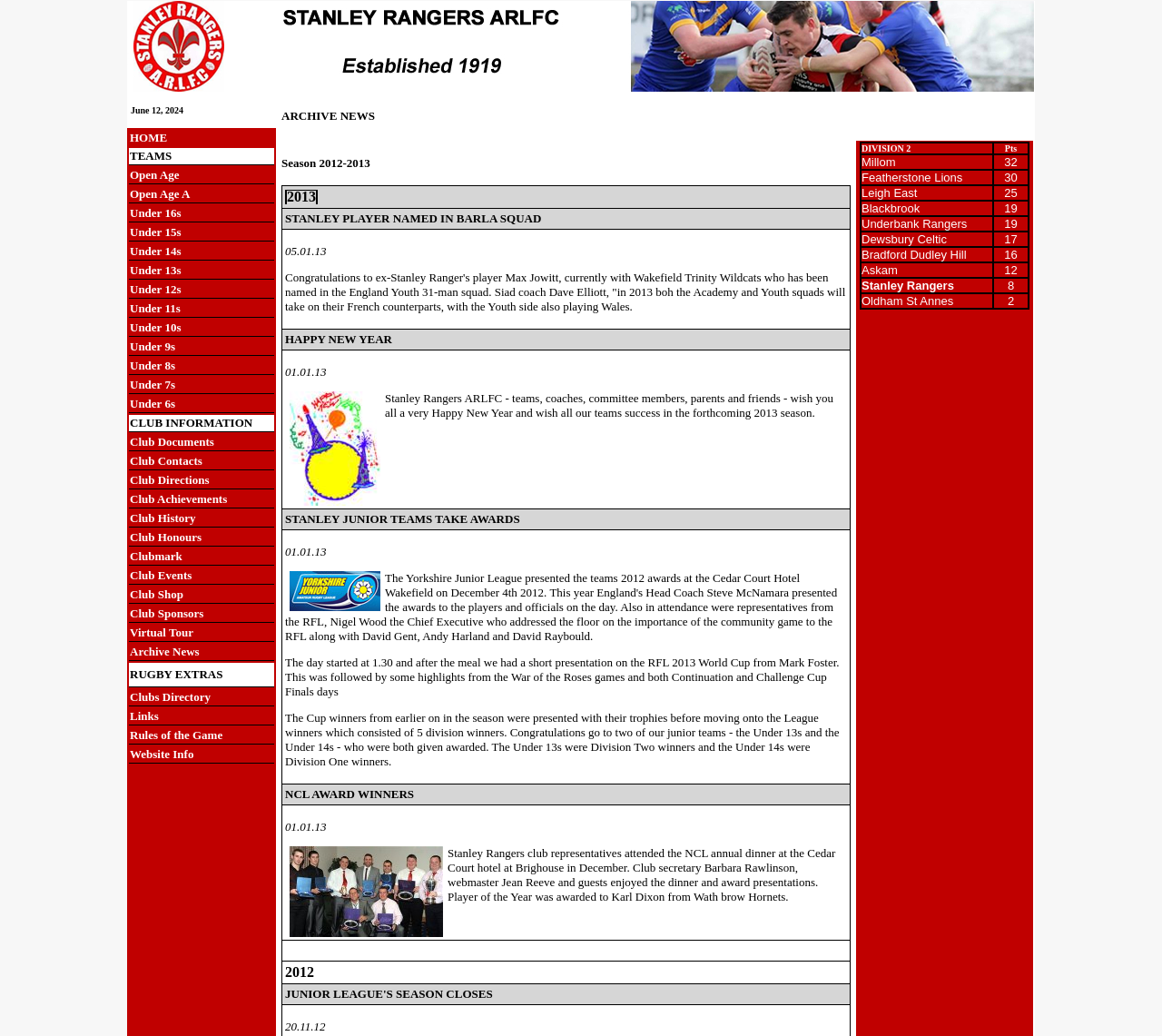Determine the bounding box coordinates of the clickable area required to perform the following instruction: "Access Club Documents". The coordinates should be represented as four float numbers between 0 and 1: [left, top, right, bottom].

[0.112, 0.42, 0.184, 0.433]